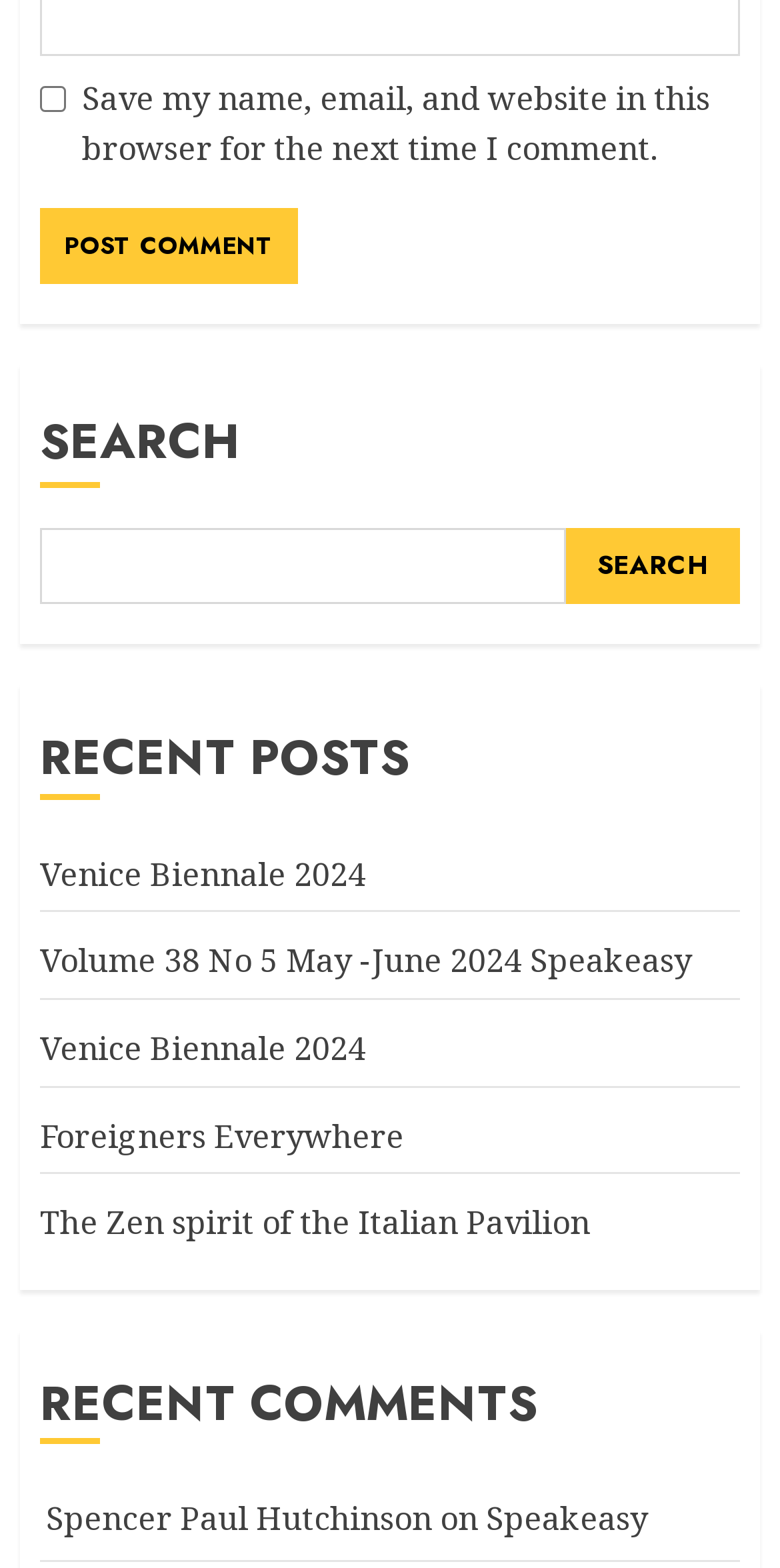Examine the screenshot and answer the question in as much detail as possible: What is the text of the first recent comment?

The first recent comment is an empty article, it does not have any text.